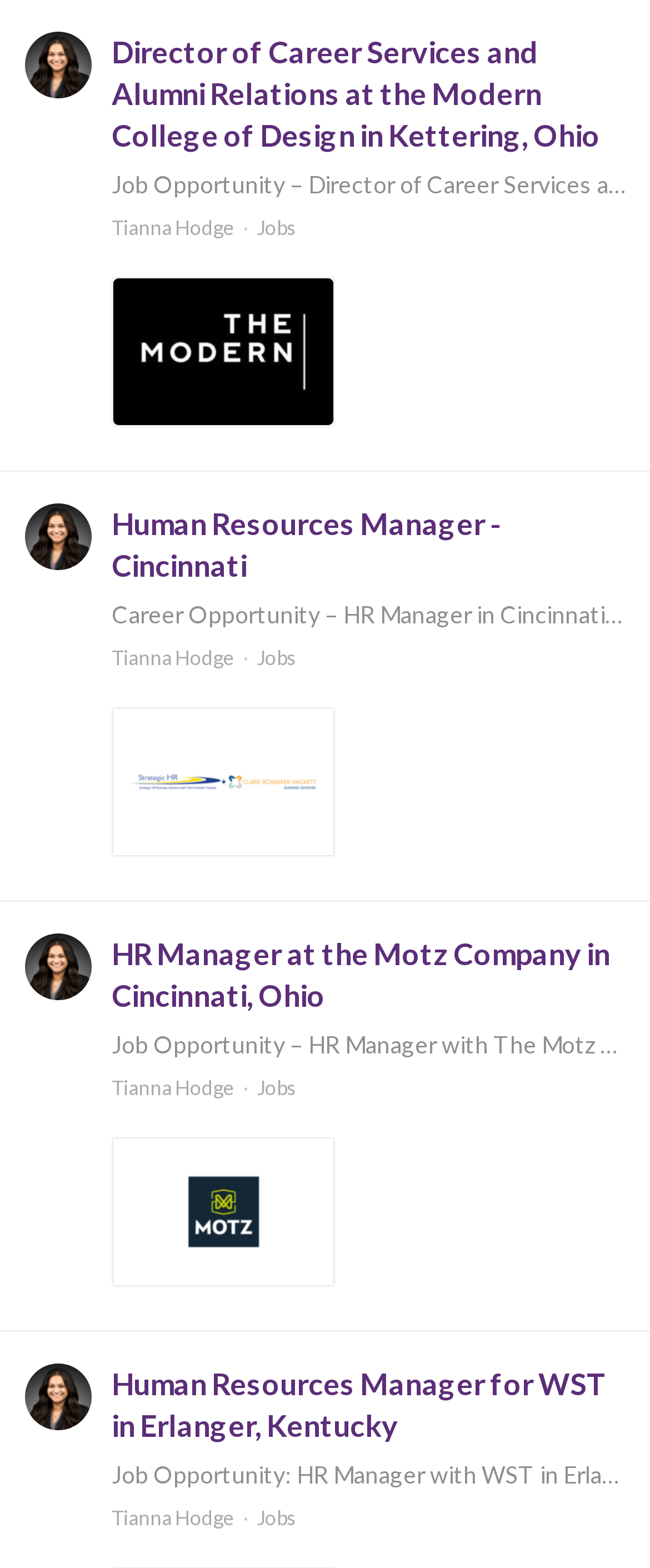Please specify the bounding box coordinates of the element that should be clicked to execute the given instruction: 'Visit Tianna Hodge's profile'. Ensure the coordinates are four float numbers between 0 and 1, expressed as [left, top, right, bottom].

[0.172, 0.137, 0.362, 0.153]